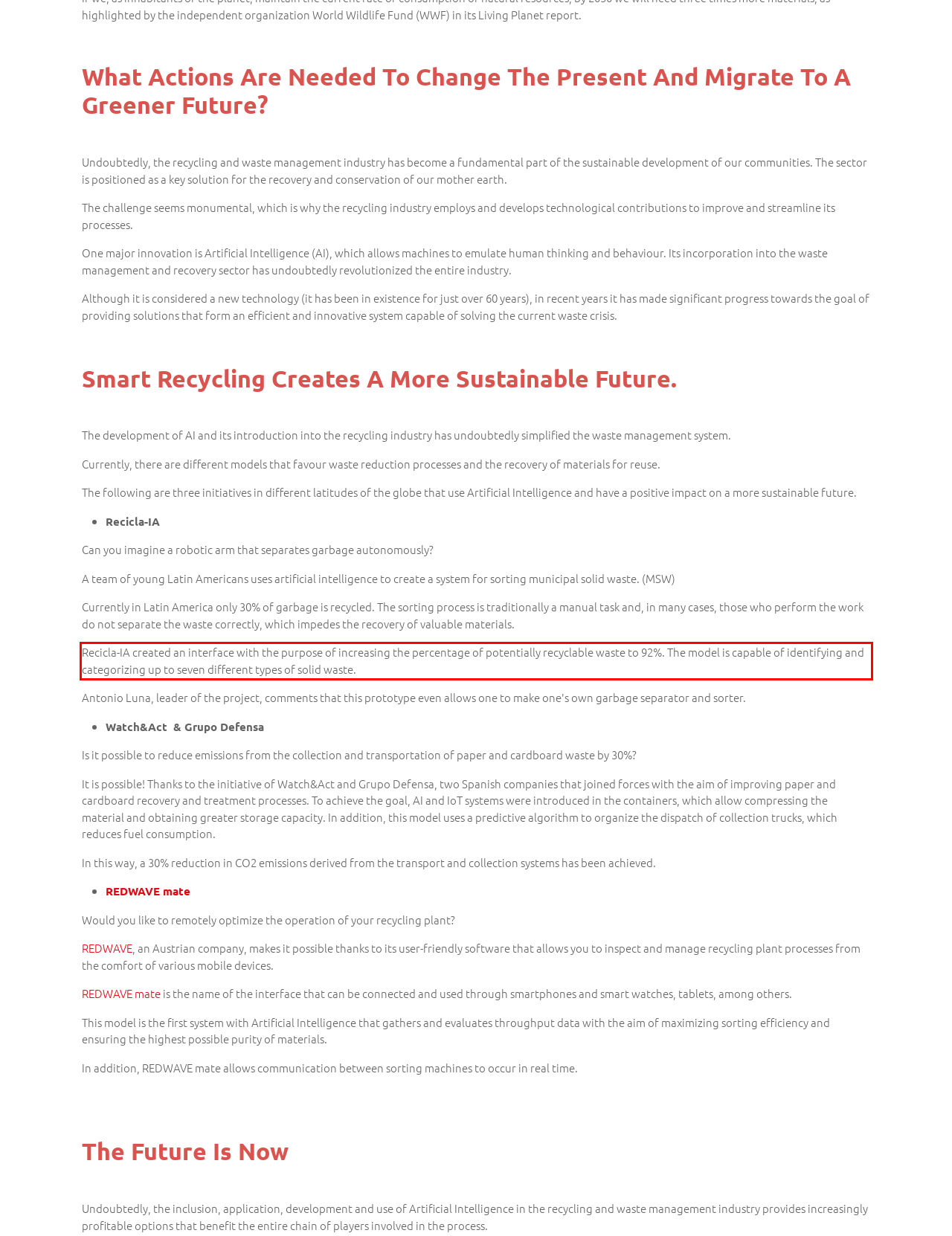Examine the webpage screenshot, find the red bounding box, and extract the text content within this marked area.

Recicla-IA created an interface with the purpose of increasing the percentage of potentially recyclable waste to 92%. The model is capable of identifying and categorizing up to seven different types of solid waste.